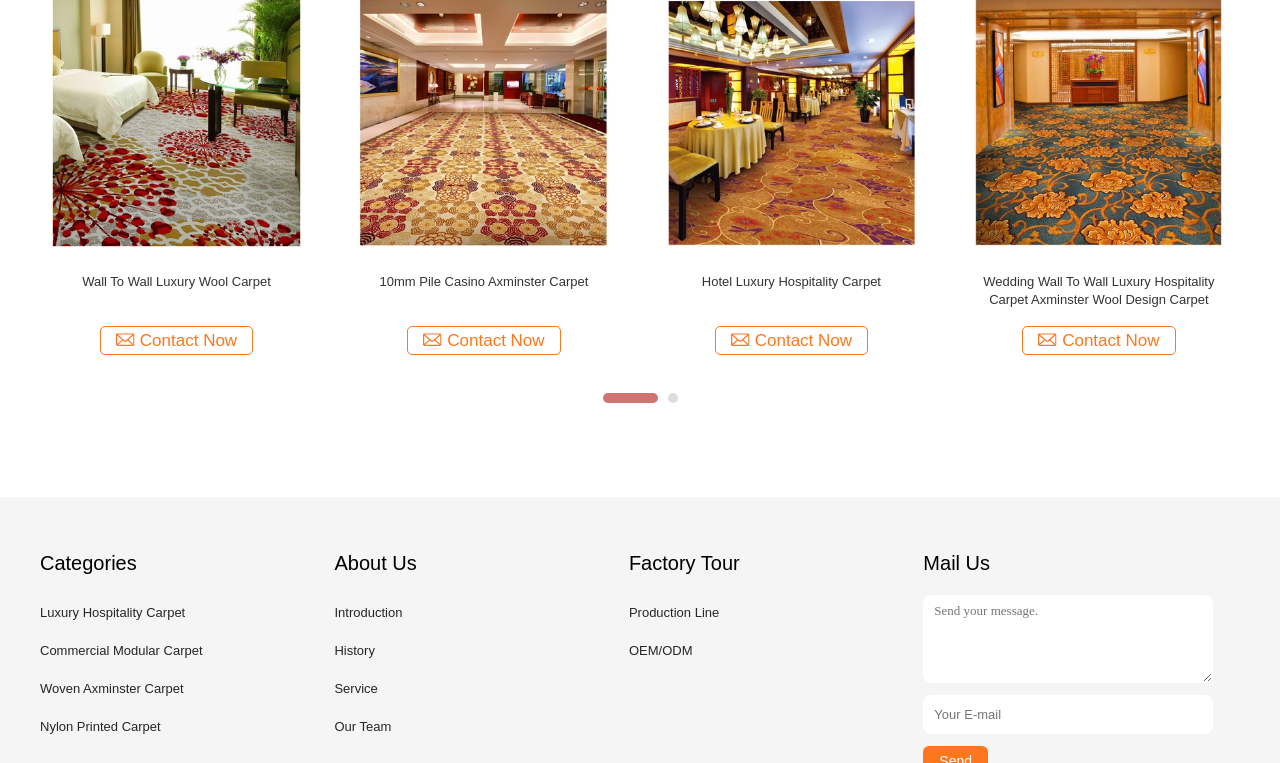Please look at the image and answer the question with a detailed explanation: What is the purpose of the textboxes at the bottom of the webpage?

The textboxes at the bottom of the webpage, labeled 'Send your message.' and 'Your E-mail', suggest that they are intended for users to send a message or inquiry to the website owner or company.